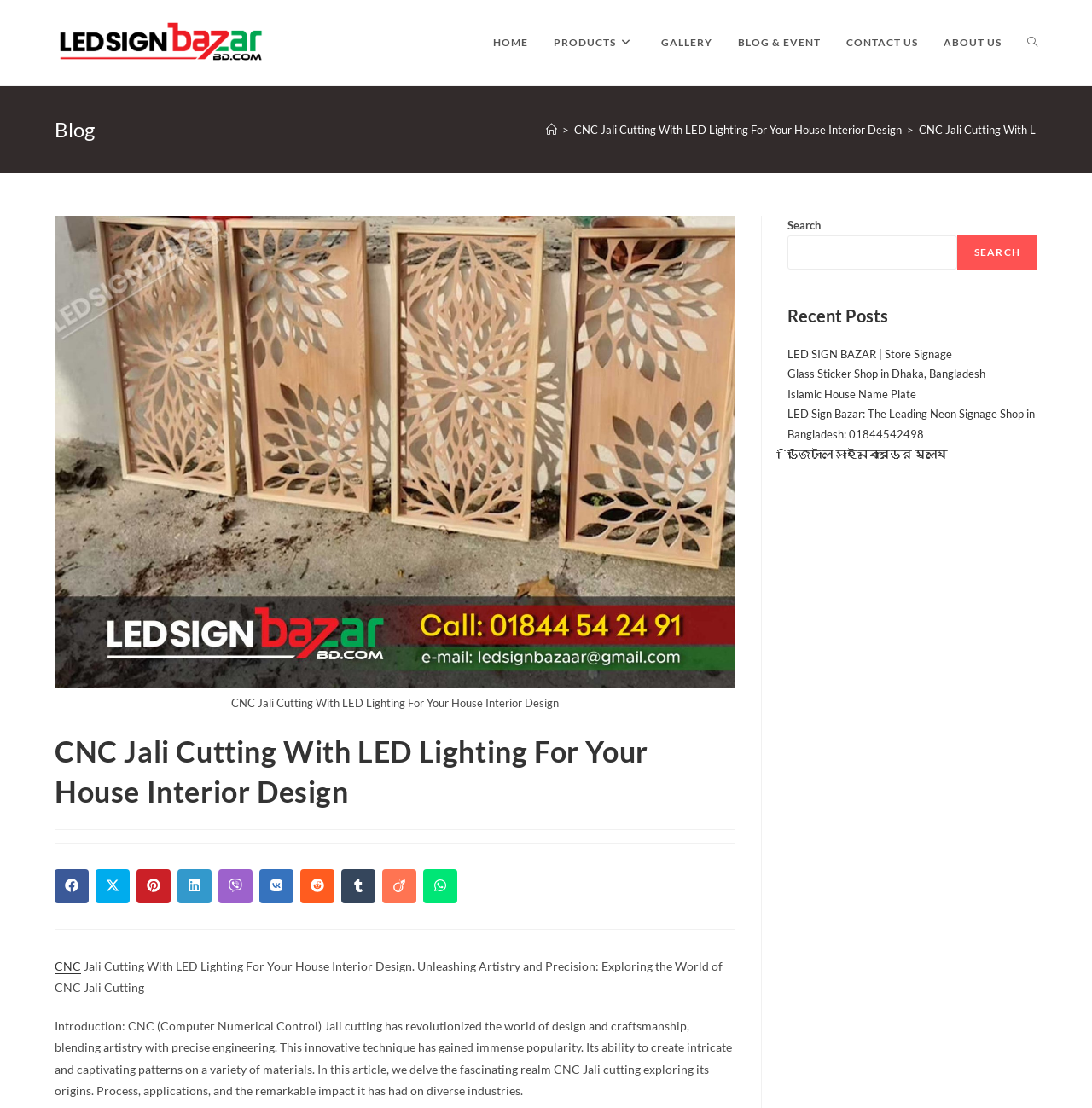Locate the bounding box coordinates of the area where you should click to accomplish the instruction: "Click on the HOME link".

[0.44, 0.0, 0.495, 0.077]